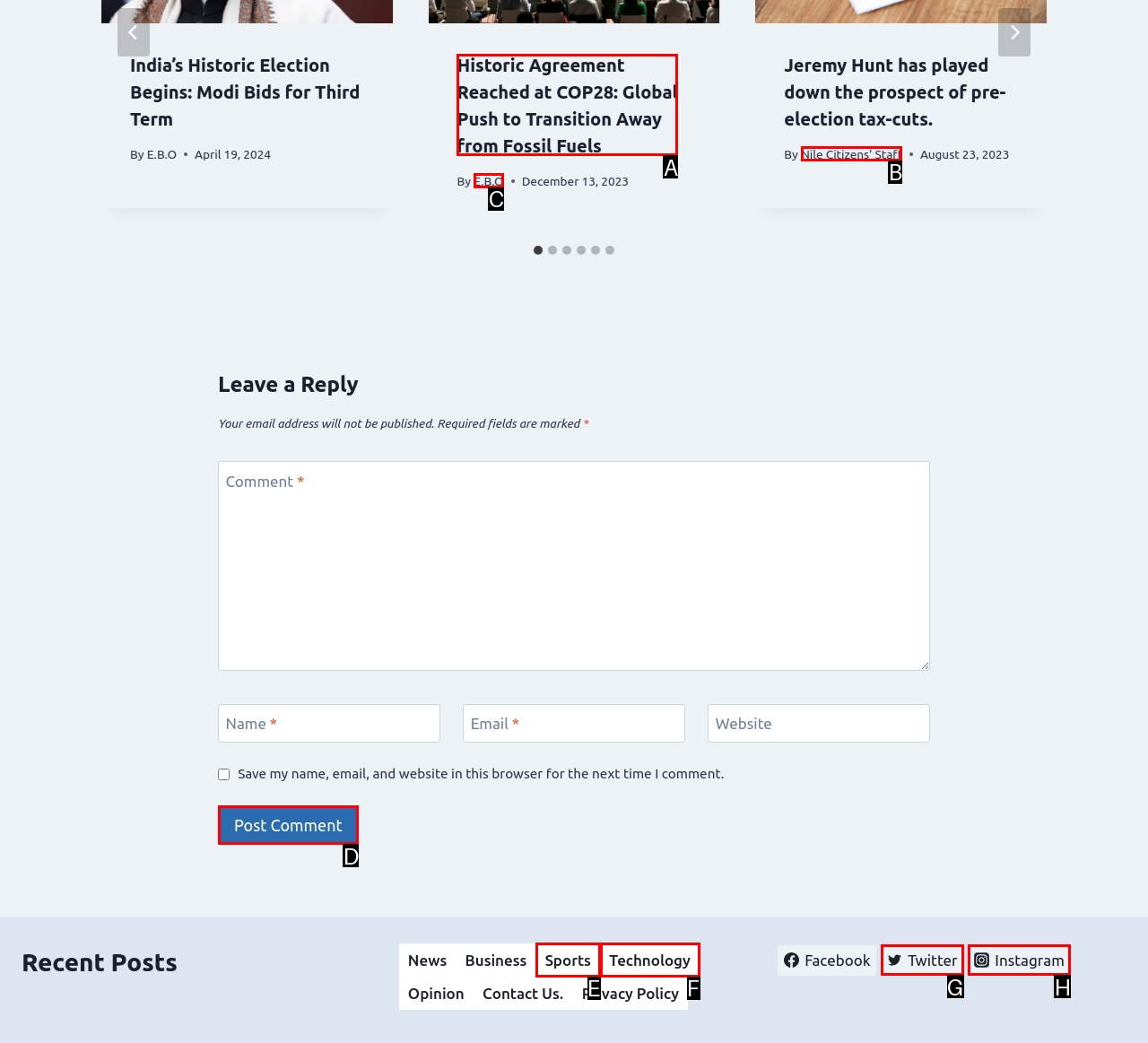Identify the HTML element that best fits the description: Nile Citizens' Staff. Respond with the letter of the corresponding element.

B